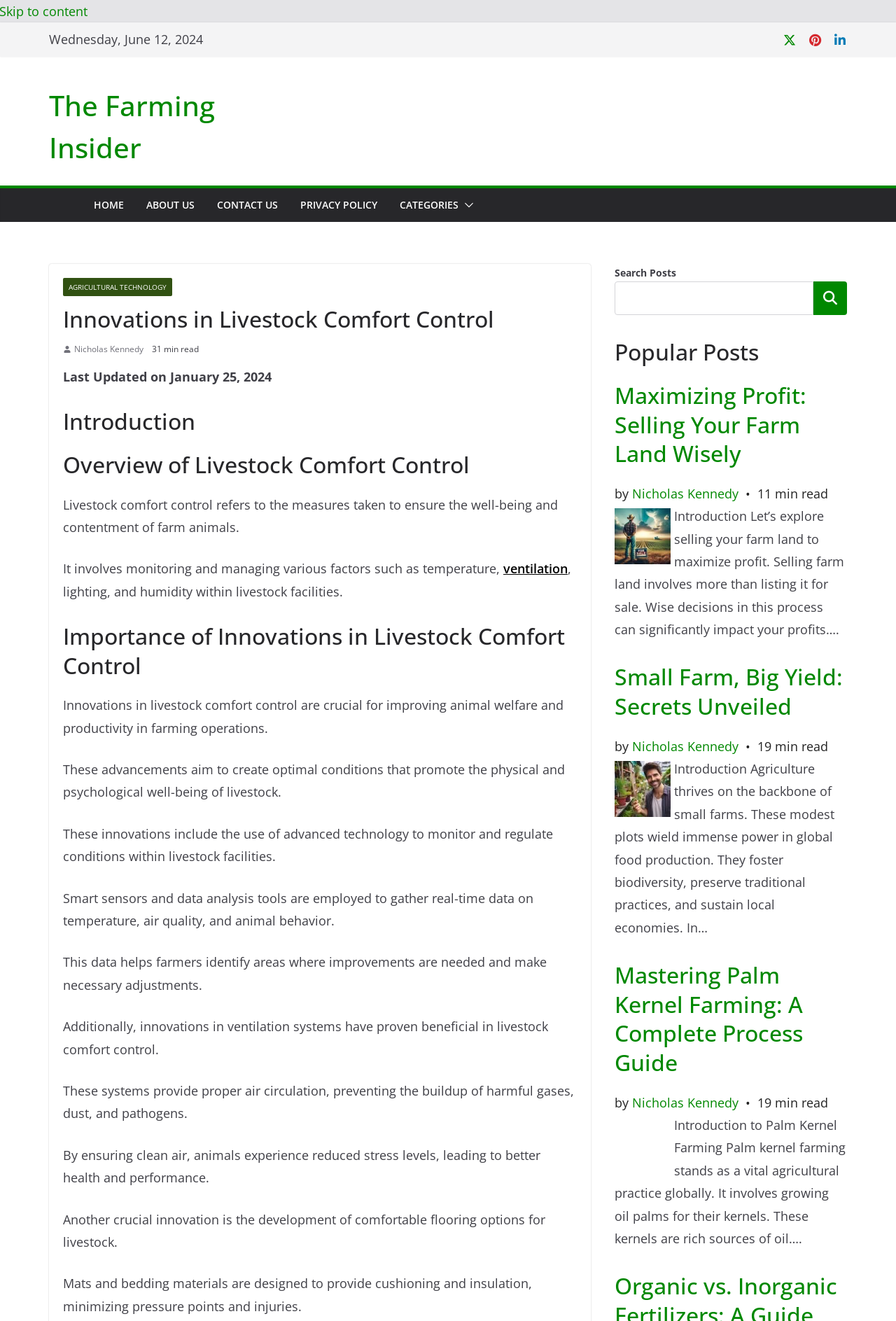Utilize the details in the image to give a detailed response to the question: What is the importance of comfortable flooring options for livestock?

Comfortable flooring options, such as mats and bedding materials, are designed to provide cushioning and insulation, minimizing pressure points and injuries in livestock, and promoting their overall well-being.